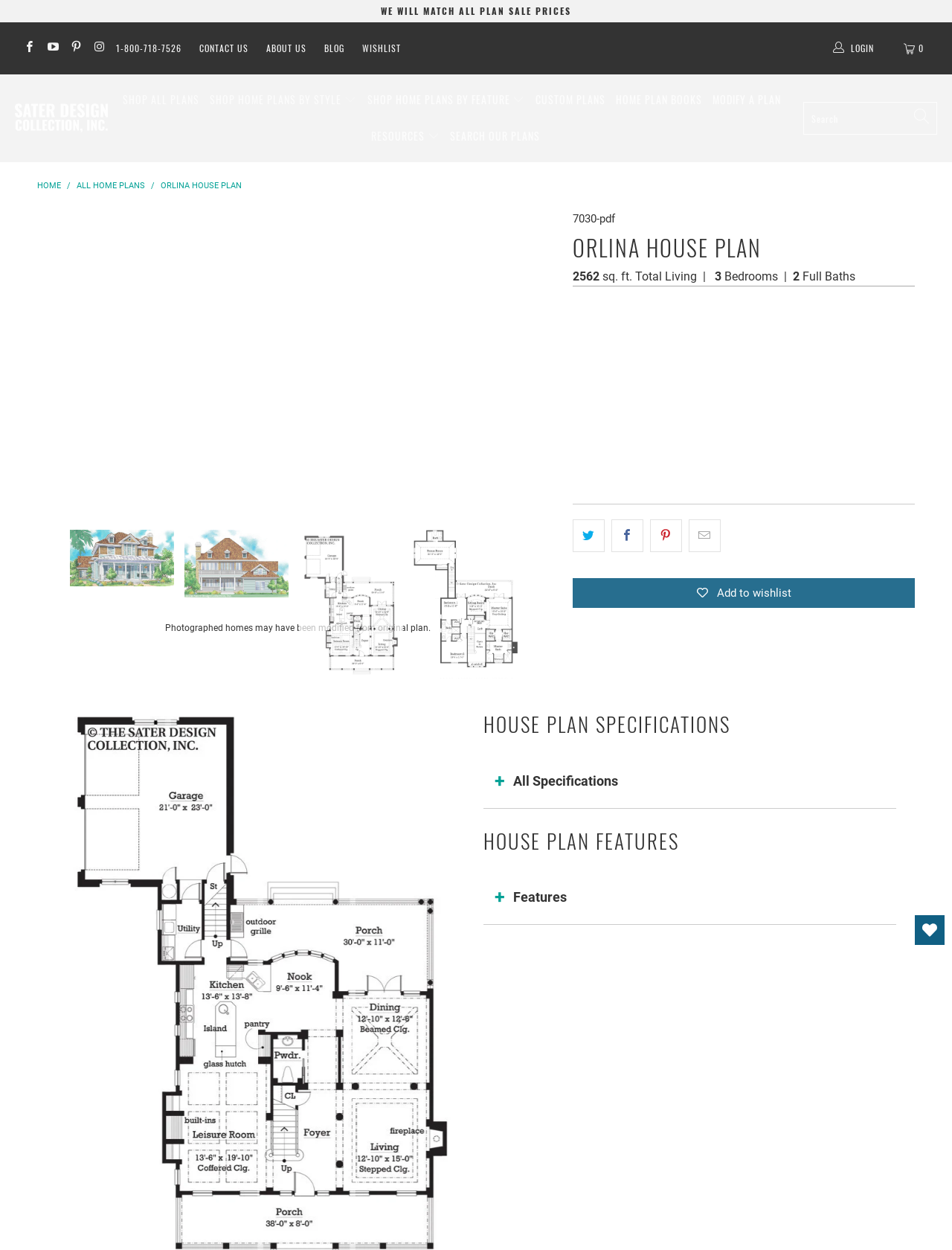Find the primary header on the webpage and provide its text.

ORLINA HOUSE PLAN